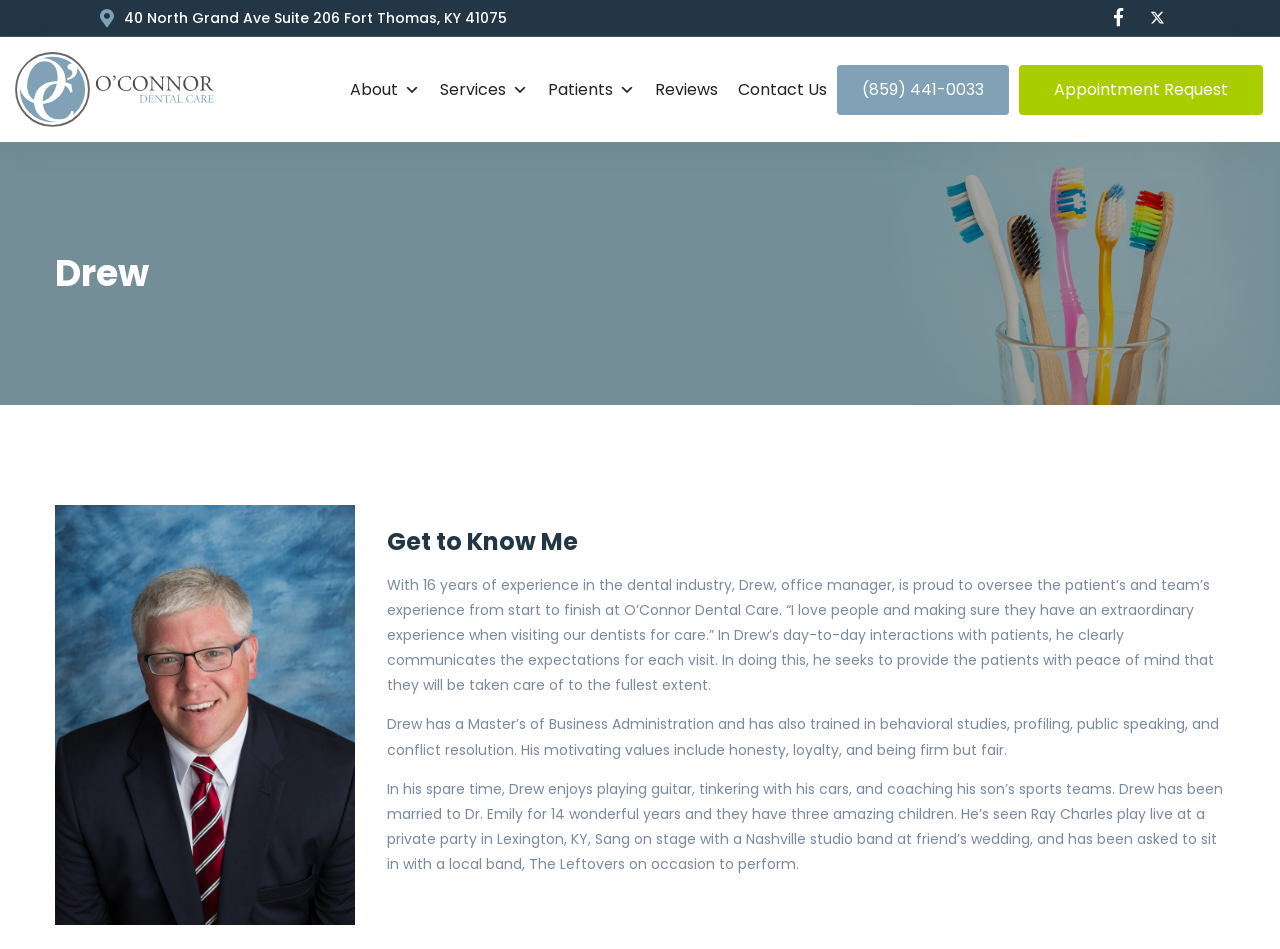What is the address of O'Connor Dental Care?
Relying on the image, give a concise answer in one word or a brief phrase.

40 North Grand Ave Suite 206 Fort Thomas, KY 41075